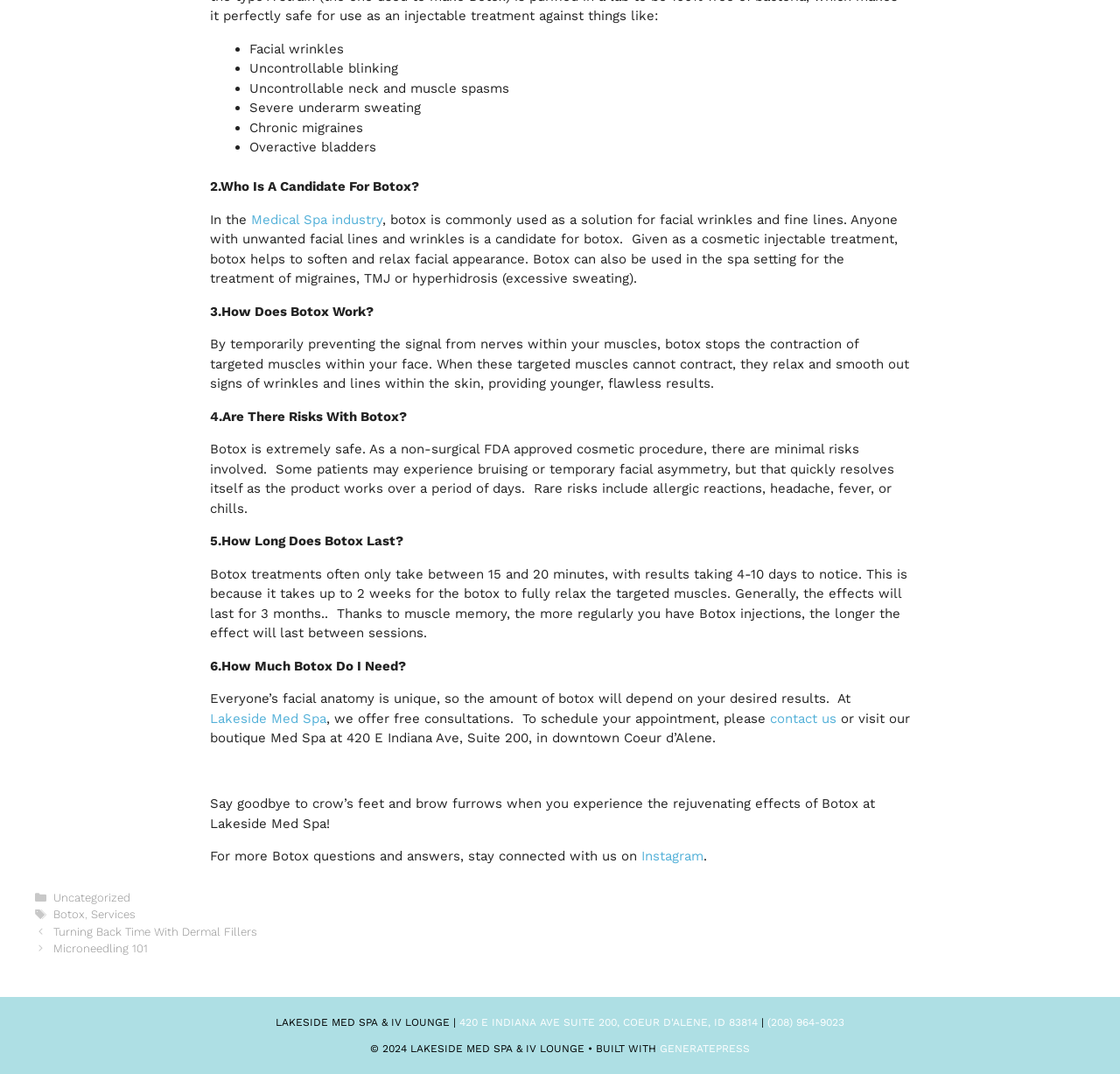Using the description: "(262) 821-5533", determine the UI element's bounding box coordinates. Ensure the coordinates are in the format of four float numbers between 0 and 1, i.e., [left, top, right, bottom].

None